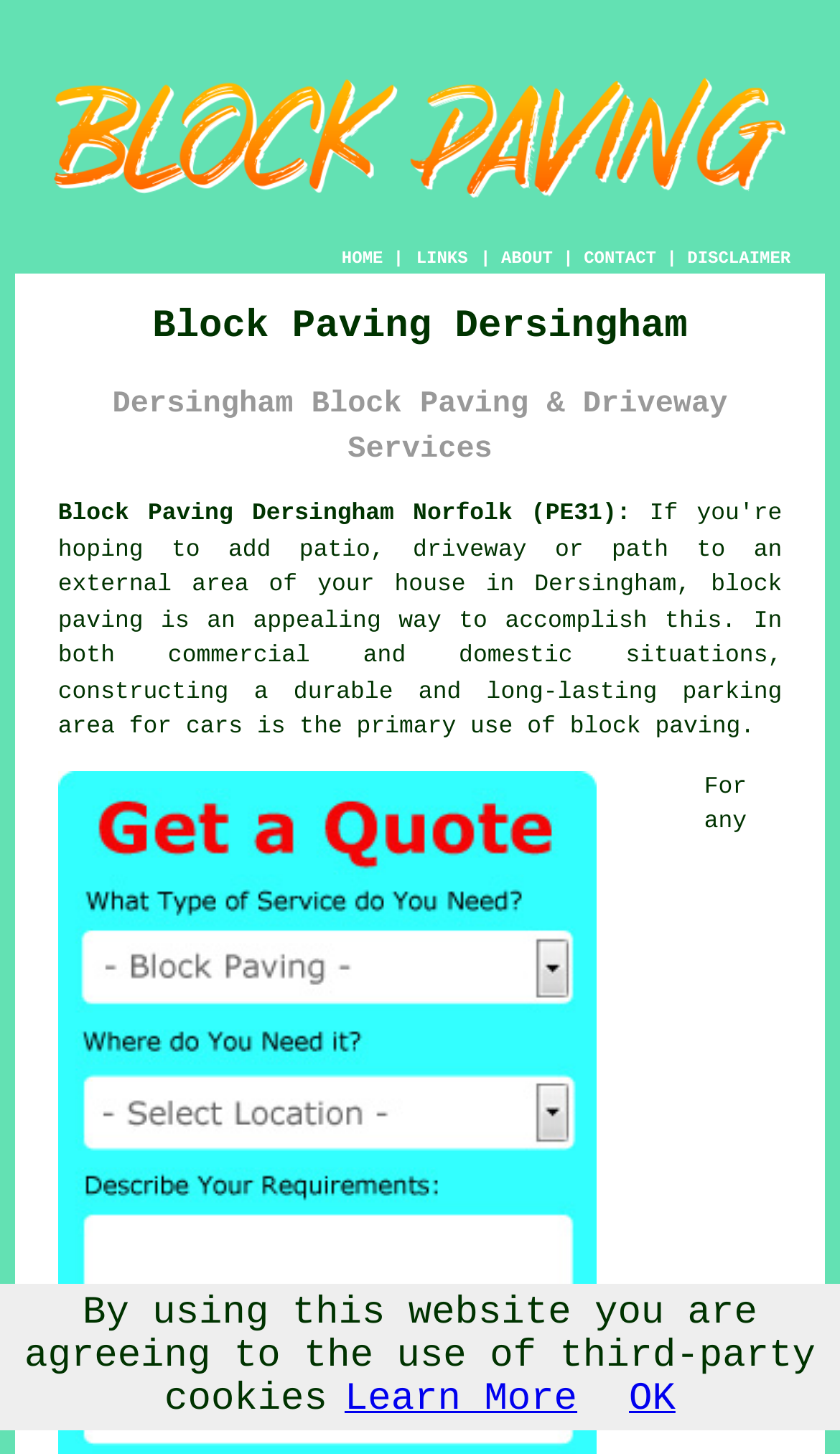Identify the bounding box coordinates for the element you need to click to achieve the following task: "go to home page". Provide the bounding box coordinates as four float numbers between 0 and 1, in the form [left, top, right, bottom].

[0.407, 0.171, 0.456, 0.185]